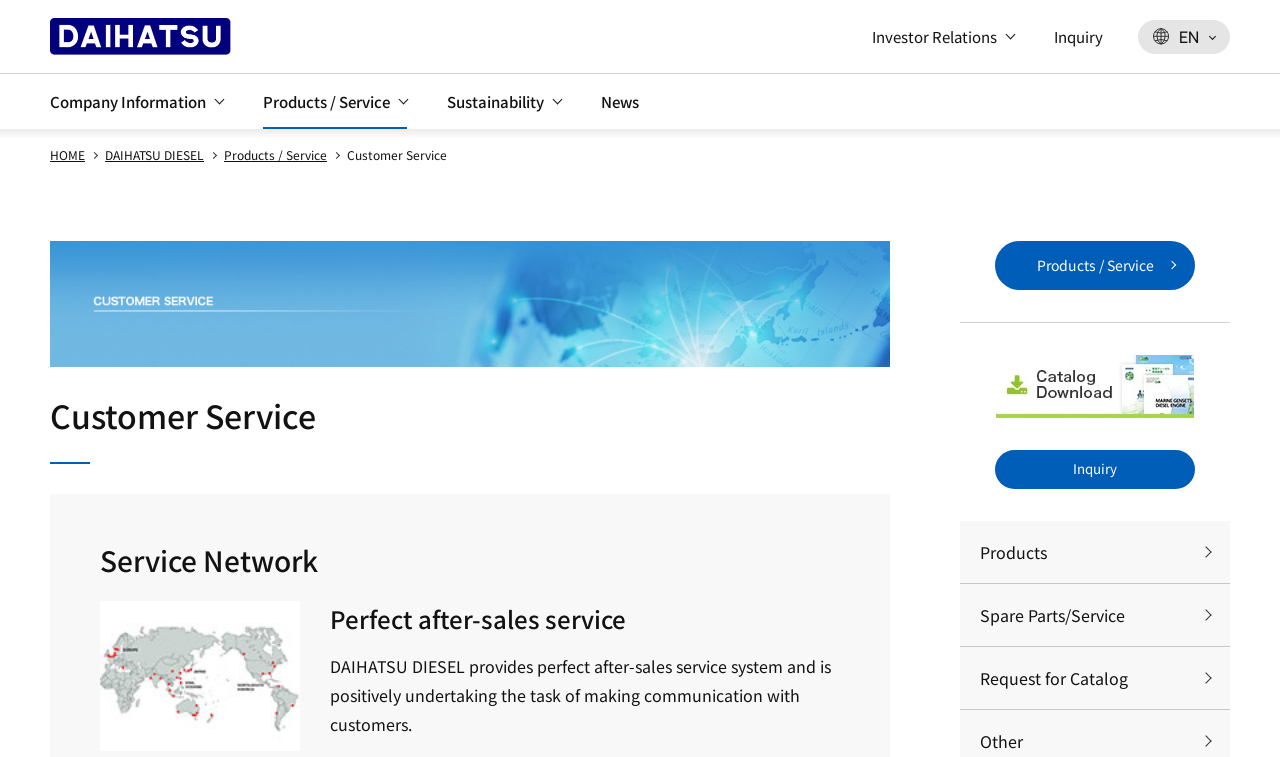Describe every aspect of the webpage comprehensively.

The webpage is about the customer service of DAIHATSU DIESEL. At the top left, there is a logo of DAIHATSU, which is an image linked to the DAIHATSU website. Next to the logo, there are several links to different sections of the website, including Investor Relations, Inquiry, and Company Information.

On the top right, there is a button to switch the language to English, accompanied by a small flag icon. Below the language button, there are more links to various sections, such as Products/Service, Sustainability, and News.

In the main content area, there is a large image related to customer service, with a heading that reads "Customer Service" above it. Below the image, there is a section about the service network, which includes a table with links to different service locations.

The main content area also features a heading that reads "Perfect after-sales service", followed by a paragraph of text that describes DAIHATSU DIESEL's commitment to providing excellent after-sales service. There are also several links to related pages, including Products/Service, Catalog Download, and Inquiry.

On the right side of the page, there are more links to specific products and services, including Spare Parts/Service and Request for Catalog. Overall, the webpage provides an overview of DAIHATSU DIESEL's customer service and provides links to more detailed information about their products and services.